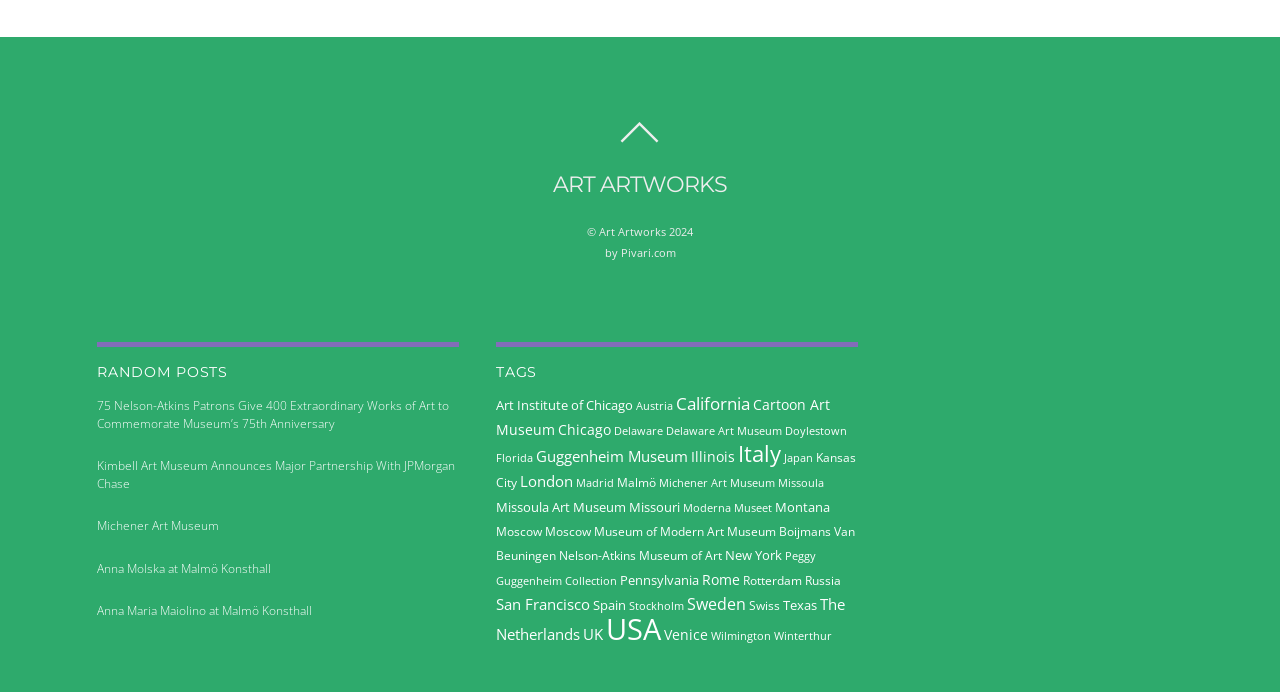Based on the description "Art Artworks", find the bounding box of the specified UI element.

[0.468, 0.324, 0.52, 0.345]